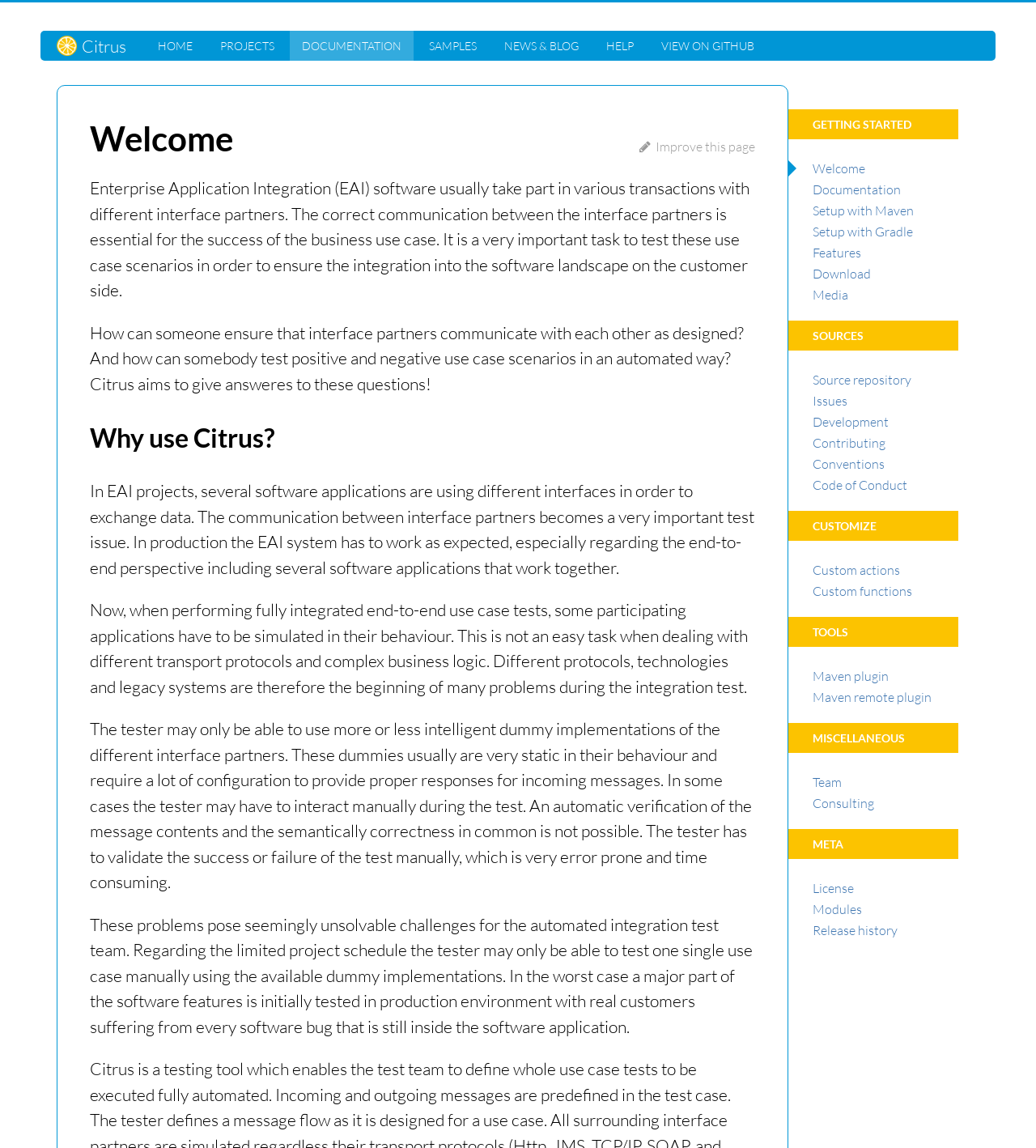Please find the bounding box coordinates in the format (top-left x, top-left y, bottom-right x, bottom-right y) for the given element description. Ensure the coordinates are floating point numbers between 0 and 1. Description: Setup with Maven

[0.784, 0.176, 0.882, 0.19]